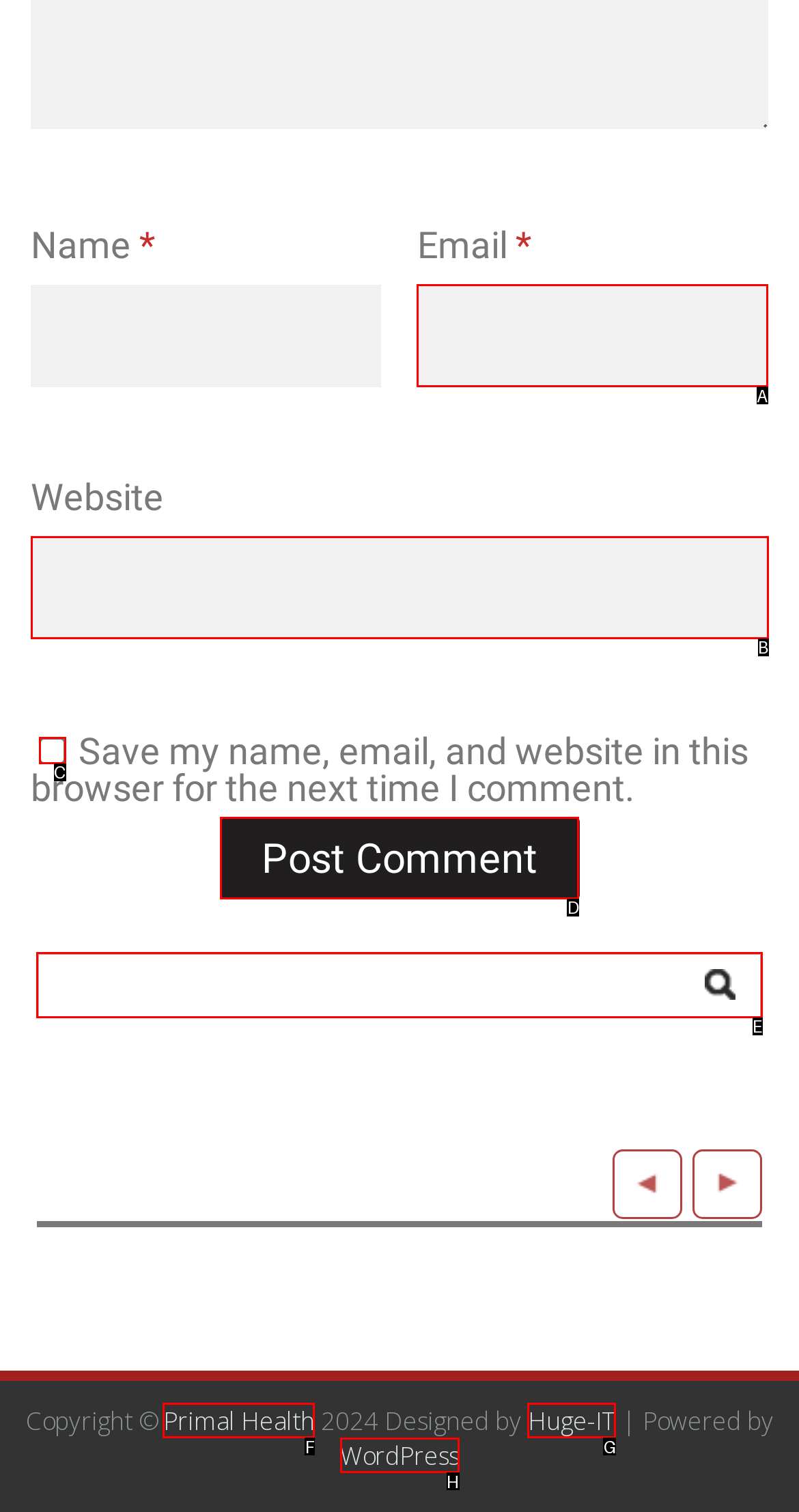Based on the choices marked in the screenshot, which letter represents the correct UI element to perform the task: Input your email?

A